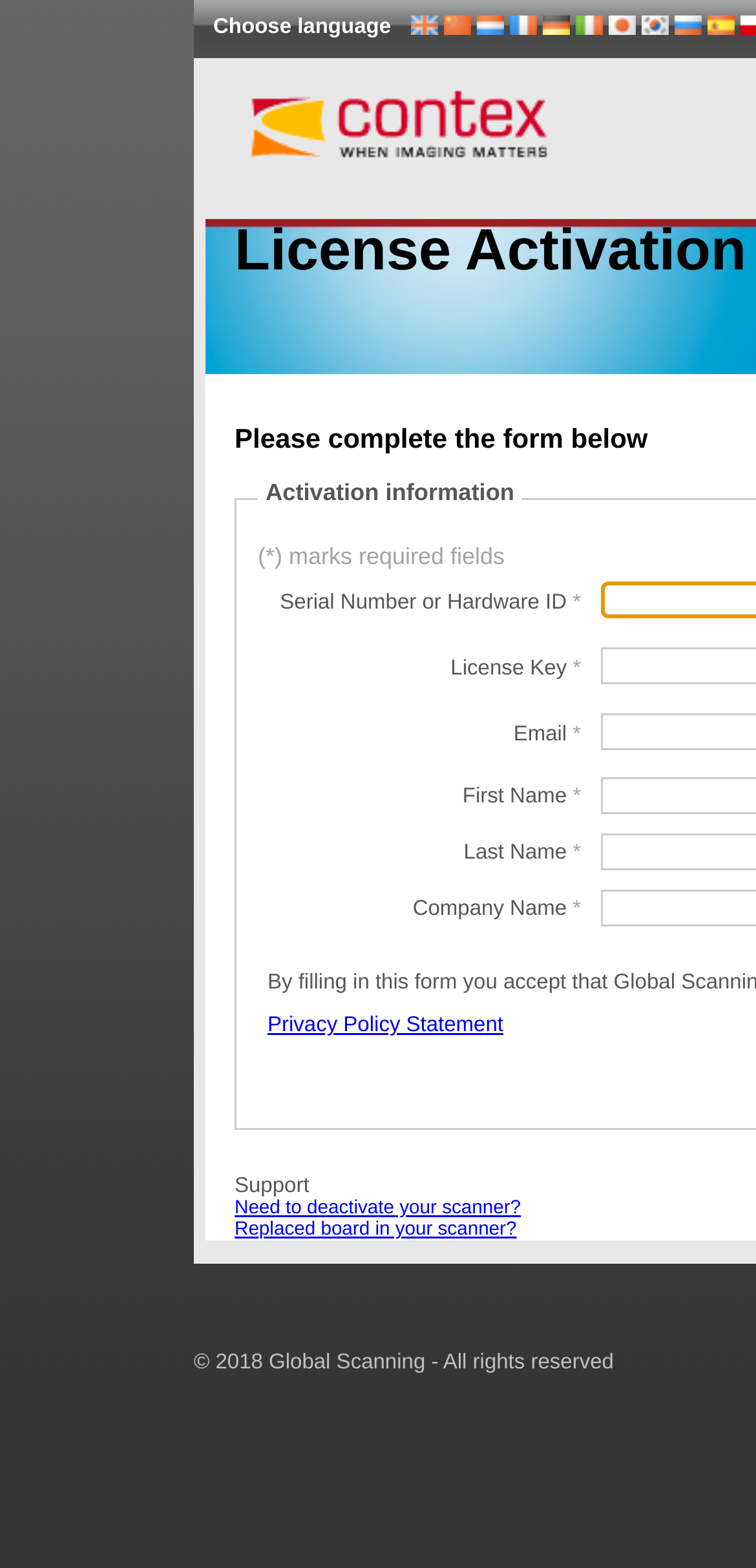Determine the coordinates of the bounding box for the clickable area needed to execute this instruction: "Enter serial number or hardware ID".

[0.341, 0.363, 0.781, 0.405]